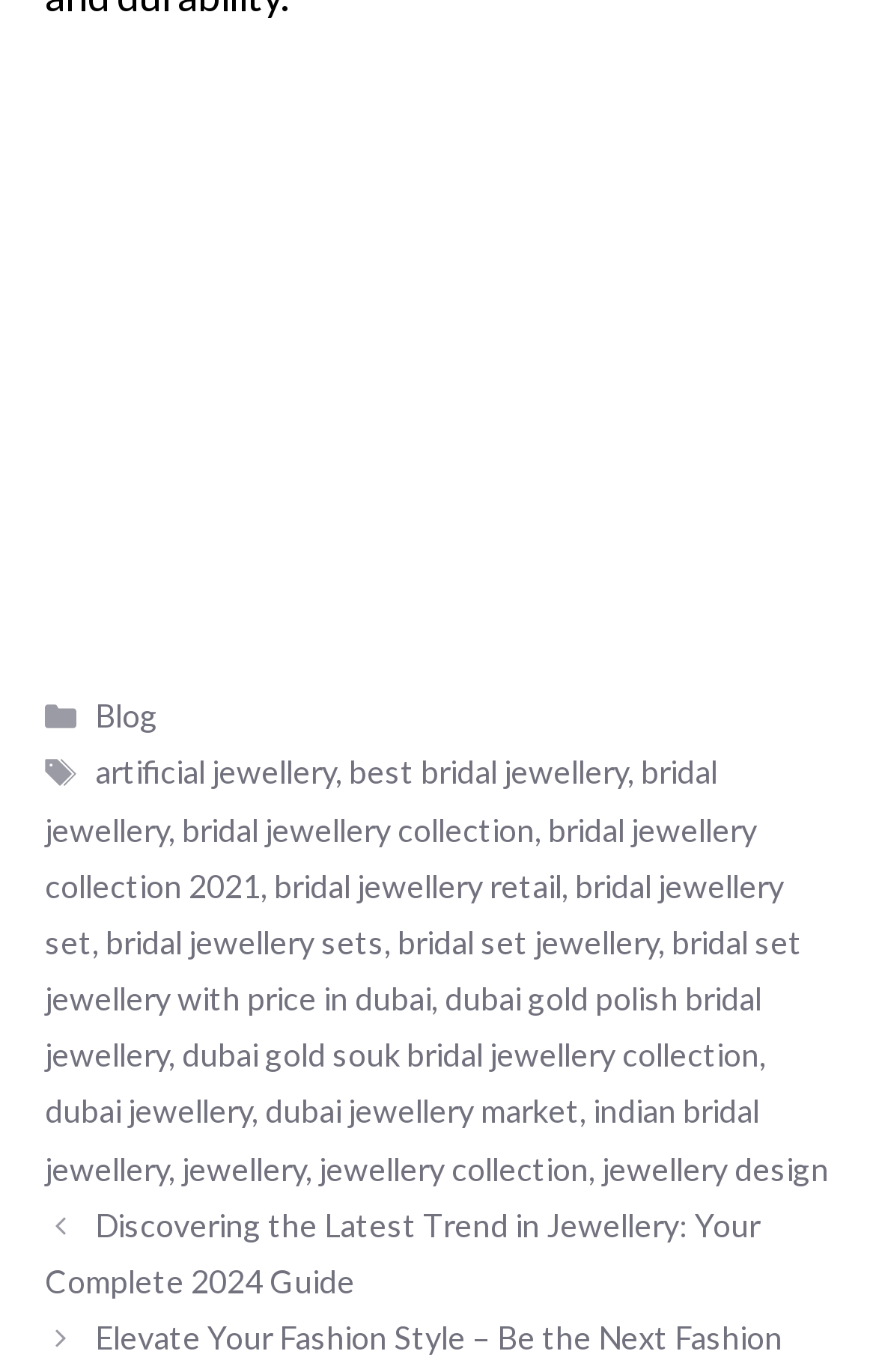Return the bounding box coordinates of the UI element that corresponds to this description: "bridal jewellery retail". The coordinates must be given as four float numbers in the range of 0 and 1, [left, top, right, bottom].

[0.313, 0.631, 0.641, 0.659]